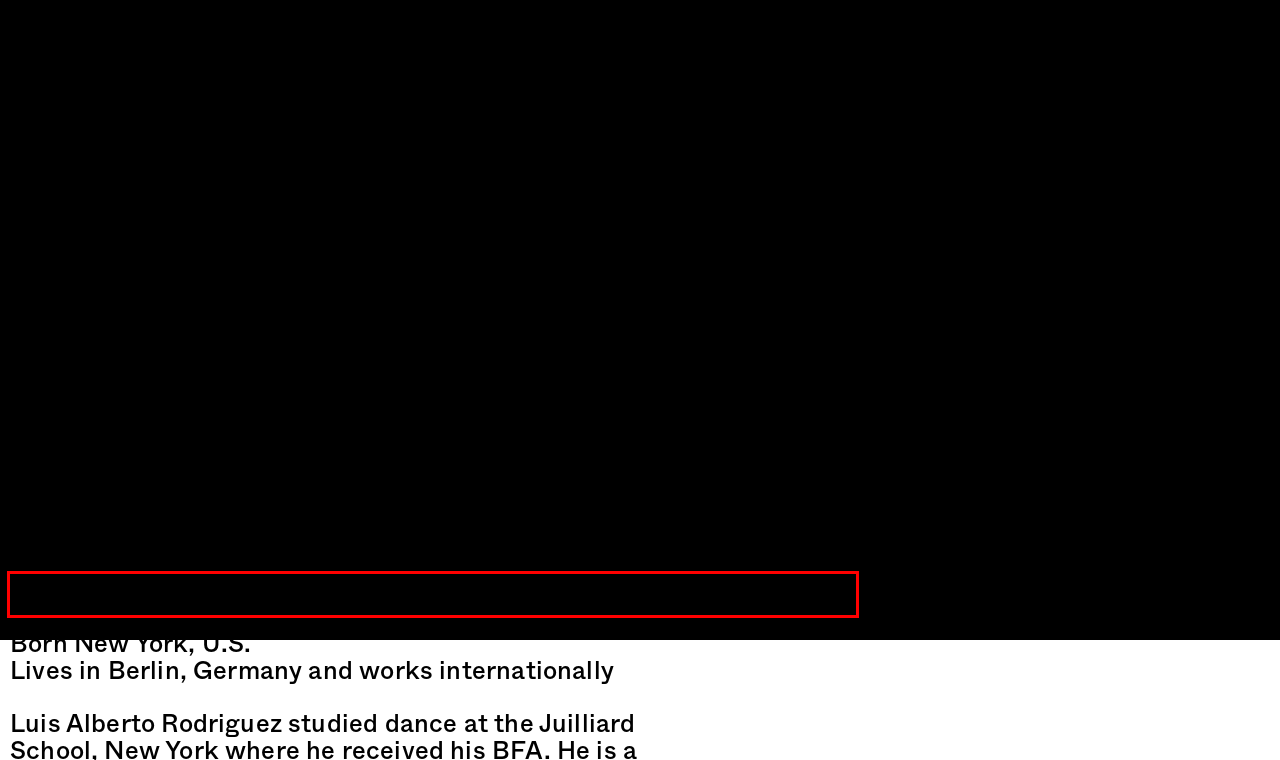Please identify and extract the text content from the UI element encased in a red bounding box on the provided webpage screenshot.

Image: Luis Alberto Rodriguez, The Defenders - Megan and Leanne, 2020, from the series People of the Mud. Commissioned by Photo Ireland. Courtesy the artist.